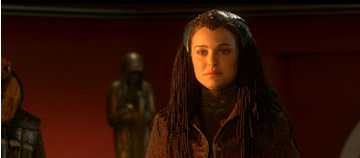Describe all the elements in the image with great detail.

The image depicts a young woman standing in a dimly lit setting, characterized by rich colors and a somber atmosphere. She has a thoughtful expression, with long, dark hair styled into intricate braids and adorned with decorative elements. The attire she wears appears to be ceremonial, with textured fabrics that suggest a blend of elegance and tradition, possibly indicating her status or role within a particular cultural context.

Surrounding her are blurred figures and shapes, hinting at the presence of additional characters or significant objects, which contribute to the overall mood of the scene. This capture coincides with a reflective narrative moment where her likeness is compared to that of a notable historical figure, Padmé Amidala, suggesting the weight of legacy and identity within the story. The ambiance and the woman's expression evoke themes of contemplation and connection to her past, underlining the complexities of her journey and the expectations of her lineage in a universe filled with intrigue and emotion.